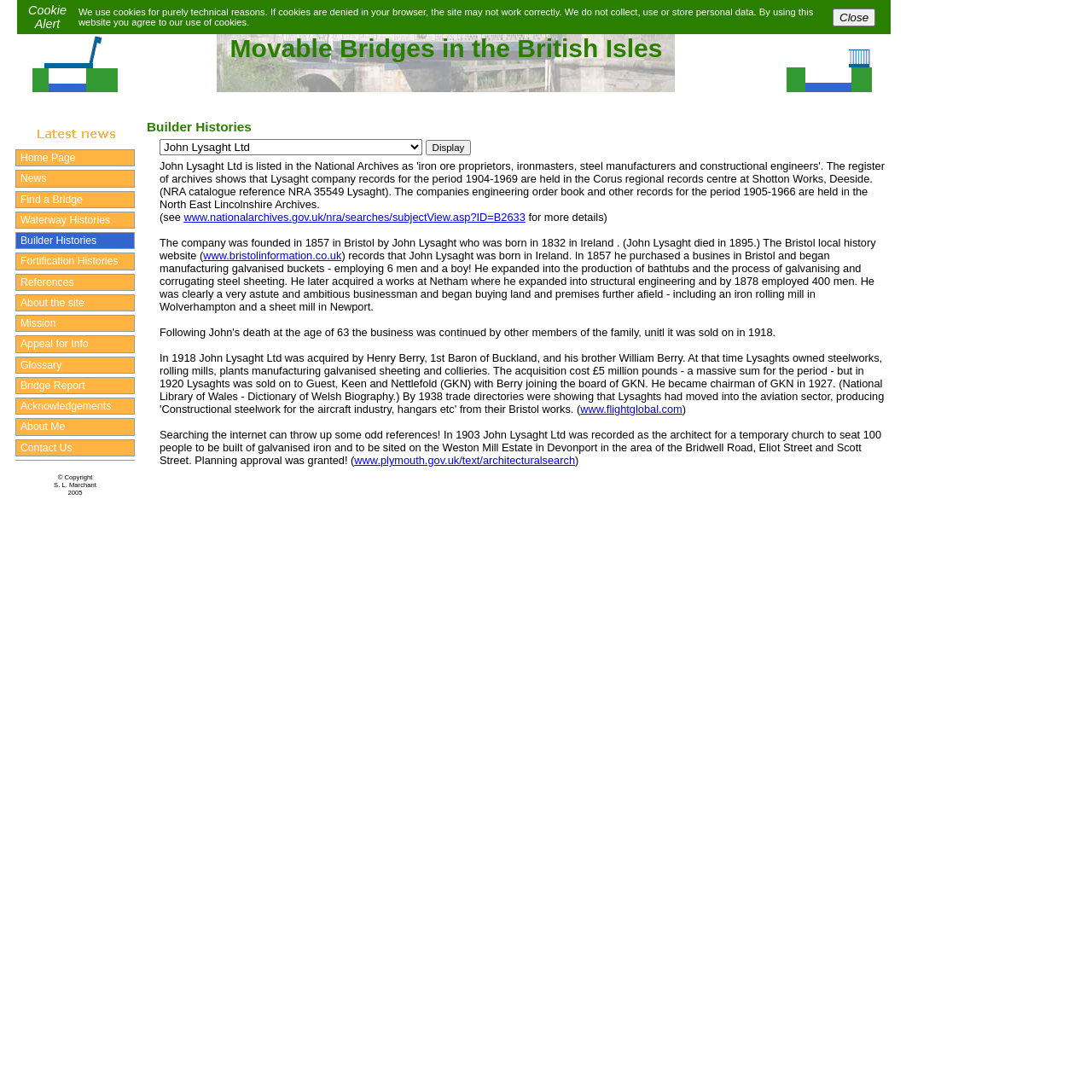Give a one-word or one-phrase response to the question: 
What is the name of the local history website mentioned in the webpage?

Bristol Information